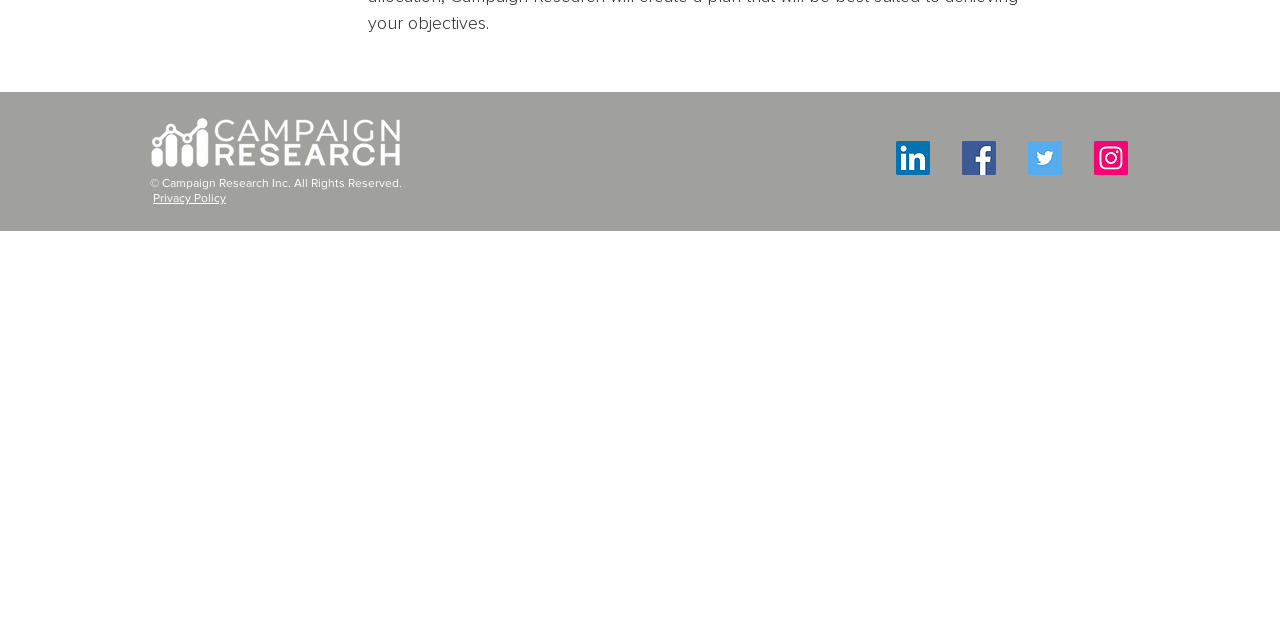Using the provided description: "aria-label="Facebook"", find the bounding box coordinates of the corresponding UI element. The output should be four float numbers between 0 and 1, in the format [left, top, right, bottom].

[0.752, 0.22, 0.778, 0.273]